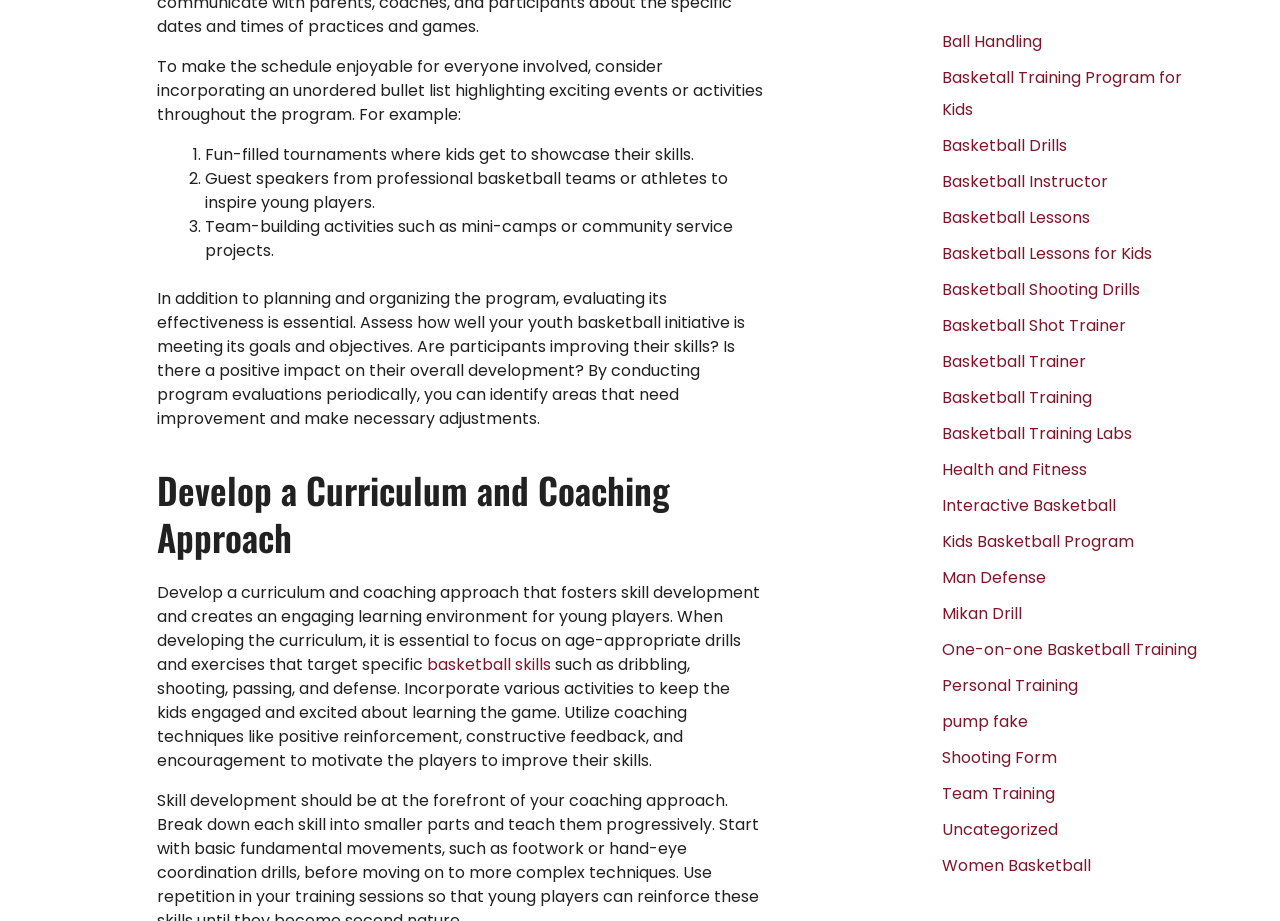Please specify the bounding box coordinates of the clickable region necessary for completing the following instruction: "Click on 'Develop a Curriculum and Coaching Approach'". The coordinates must consist of four float numbers between 0 and 1, i.e., [left, top, right, bottom].

[0.122, 0.507, 0.596, 0.609]